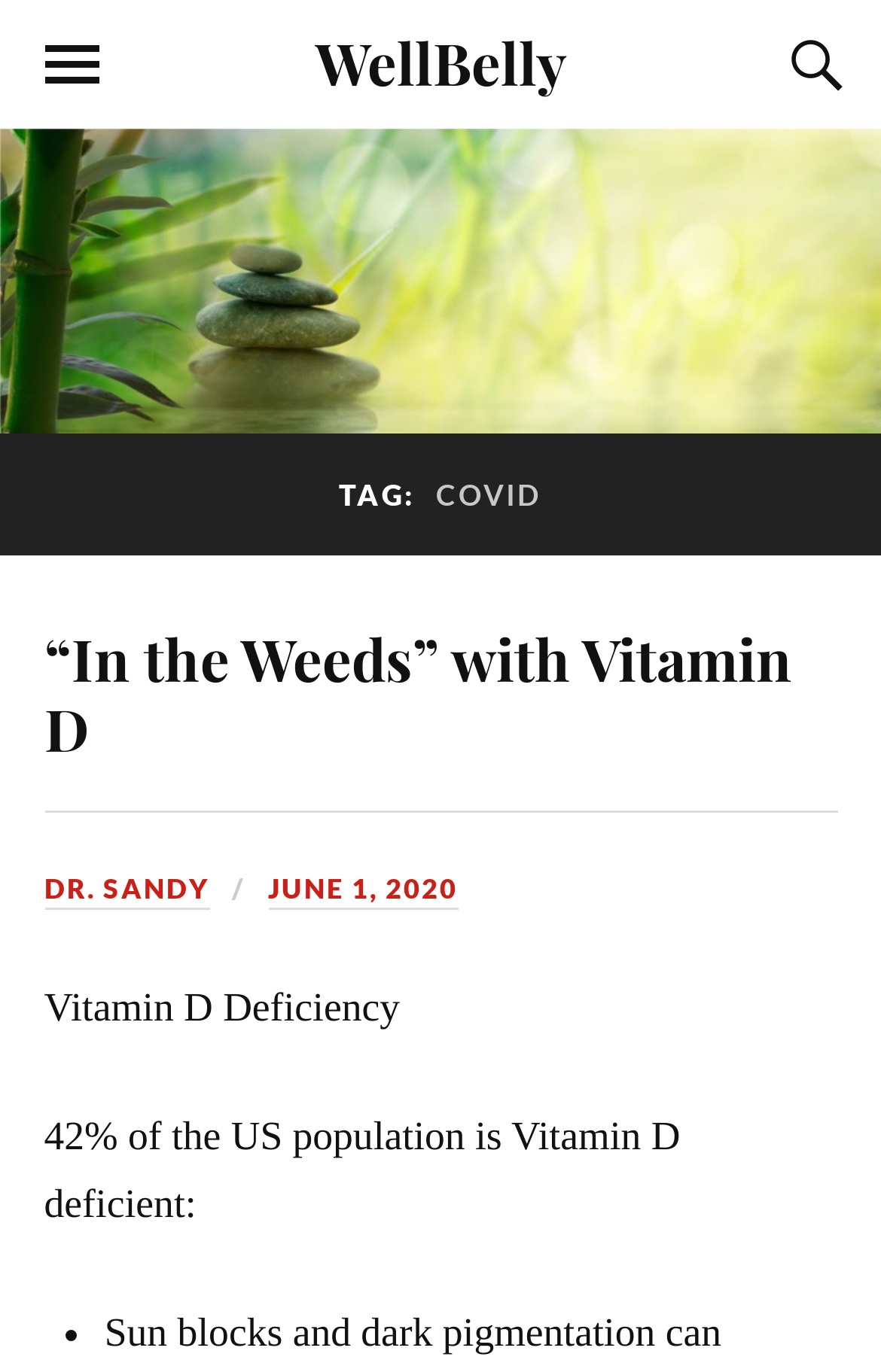Respond to the following question using a concise word or phrase: 
What is the date of the article?

JUNE 1, 2020